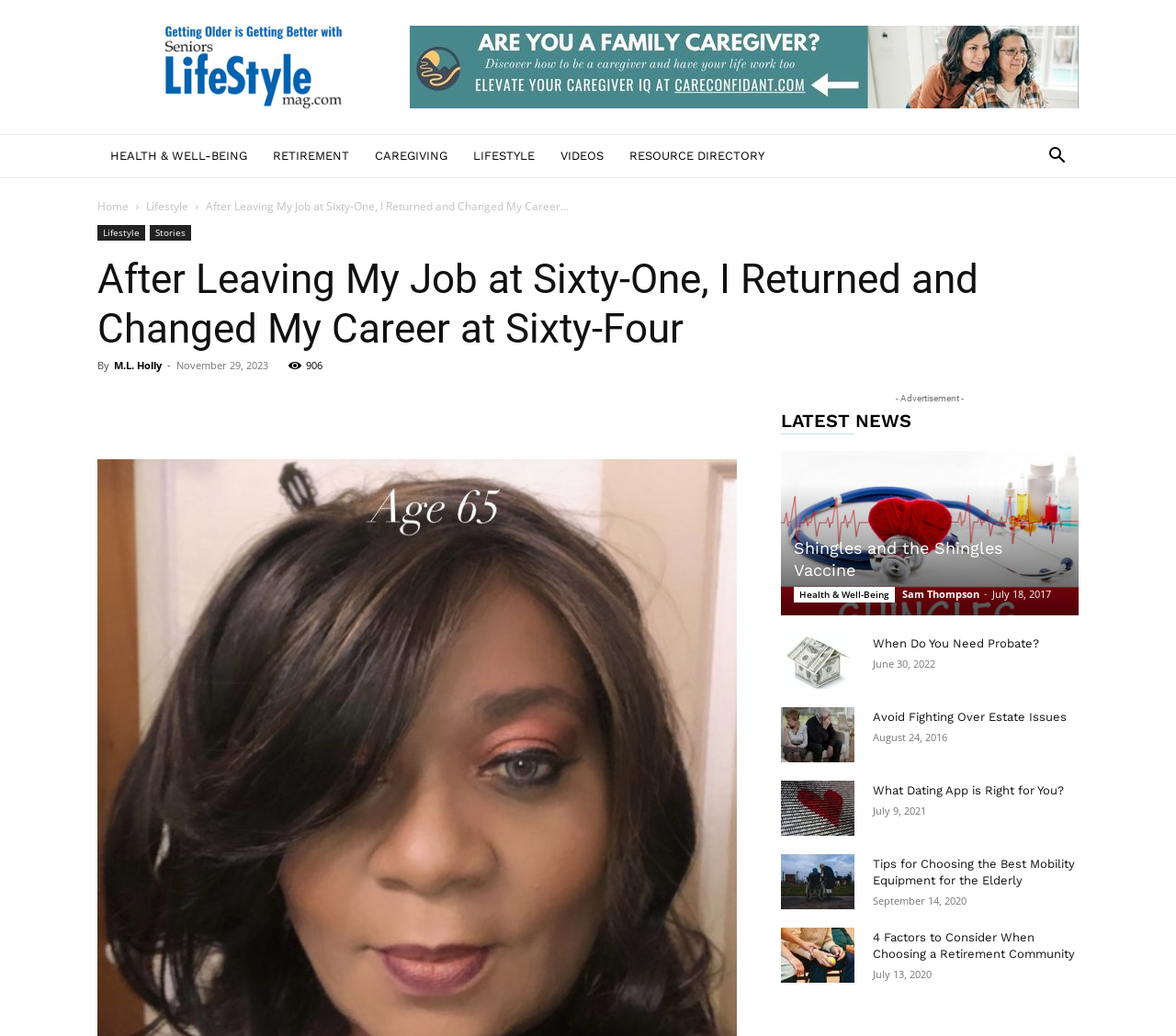Respond to the question below with a single word or phrase: What is the title of the first article?

After Leaving My Job at Sixty-One, I Returned and Changed My Career at Sixty-Four